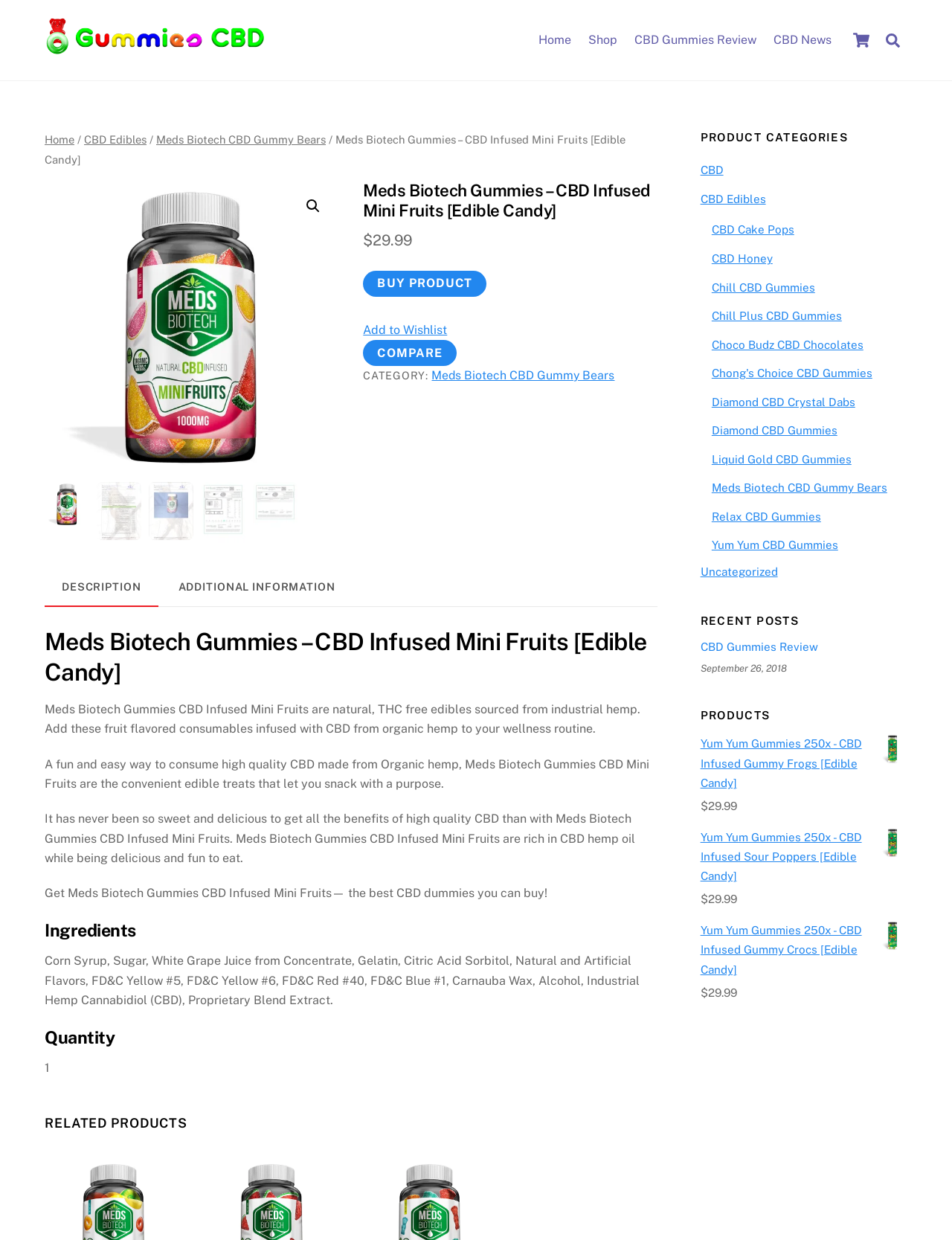Please specify the bounding box coordinates for the clickable region that will help you carry out the instruction: "Add to wishlist".

[0.381, 0.26, 0.47, 0.272]